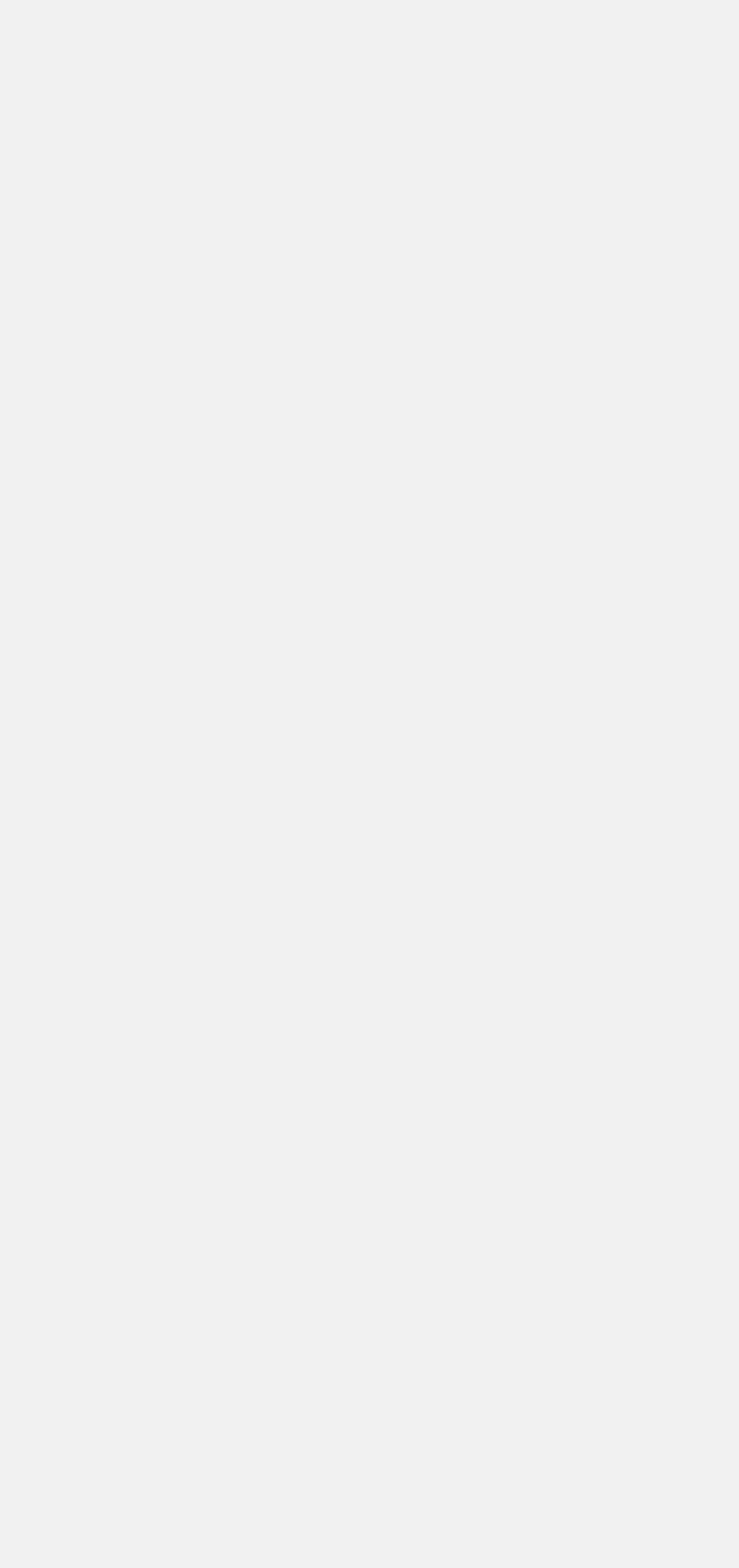Please answer the following question using a single word or phrase: 
How many categories are mentioned?

1